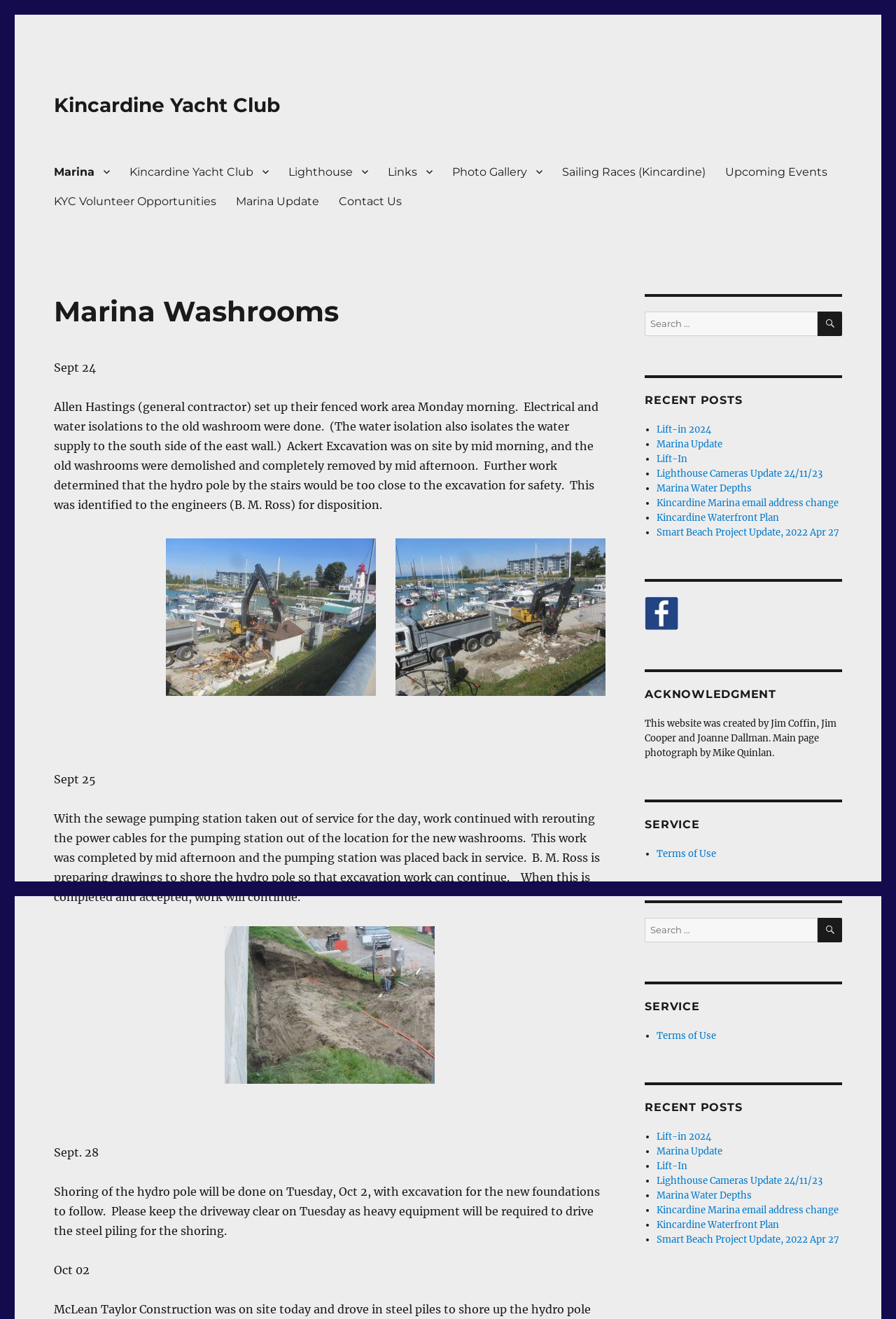Find the bounding box coordinates for the area that must be clicked to perform this action: "Visit Kincardine Yacht Club".

[0.06, 0.071, 0.313, 0.089]